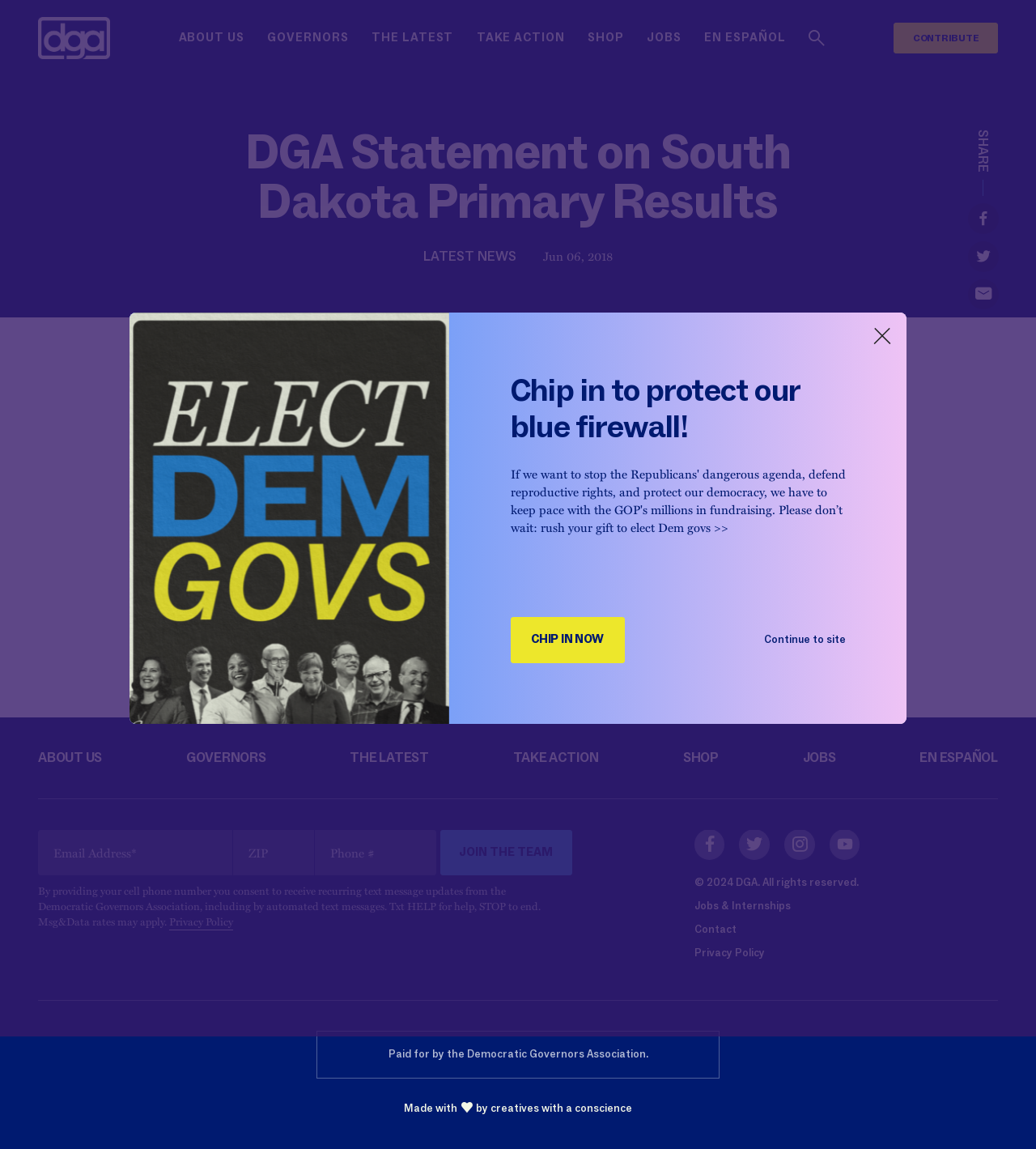Kindly determine the bounding box coordinates of the area that needs to be clicked to fulfill this instruction: "Join the team".

[0.425, 0.722, 0.552, 0.762]